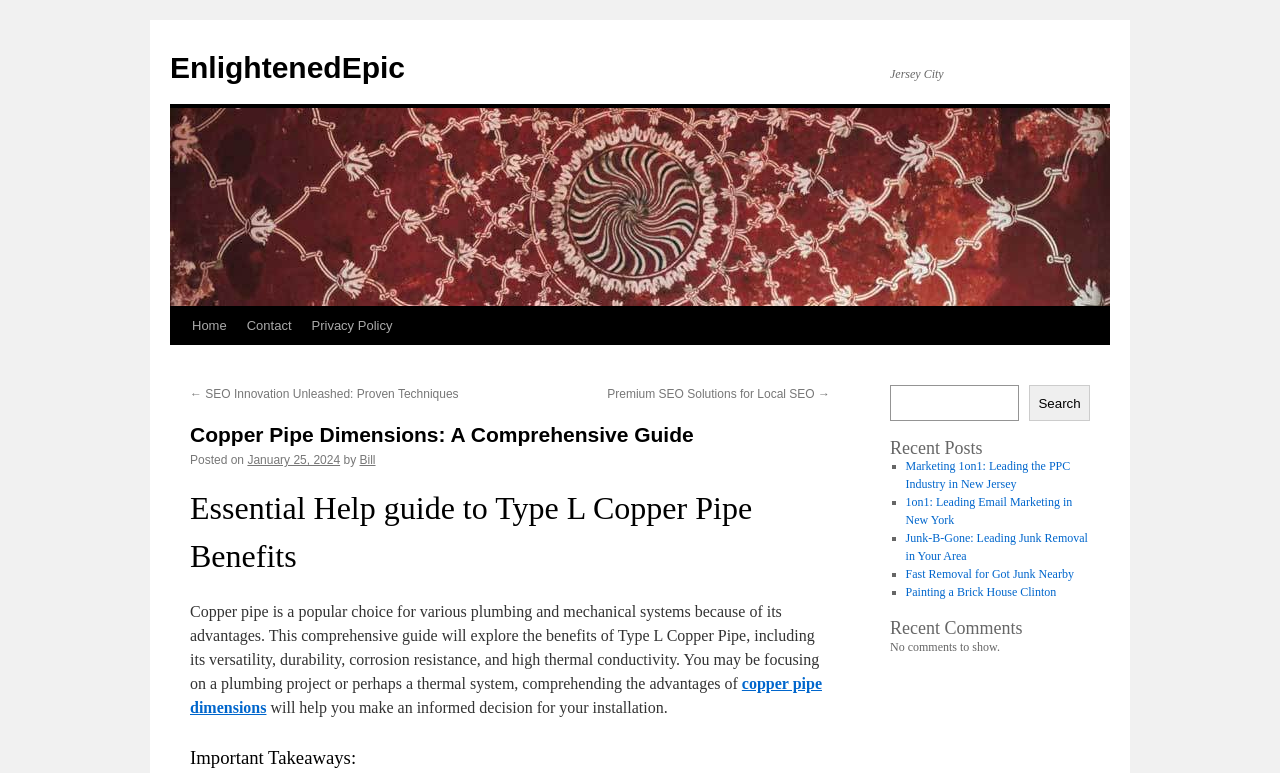Determine the bounding box coordinates for the region that must be clicked to execute the following instruction: "Visit the 'Home' page".

[0.142, 0.397, 0.185, 0.446]